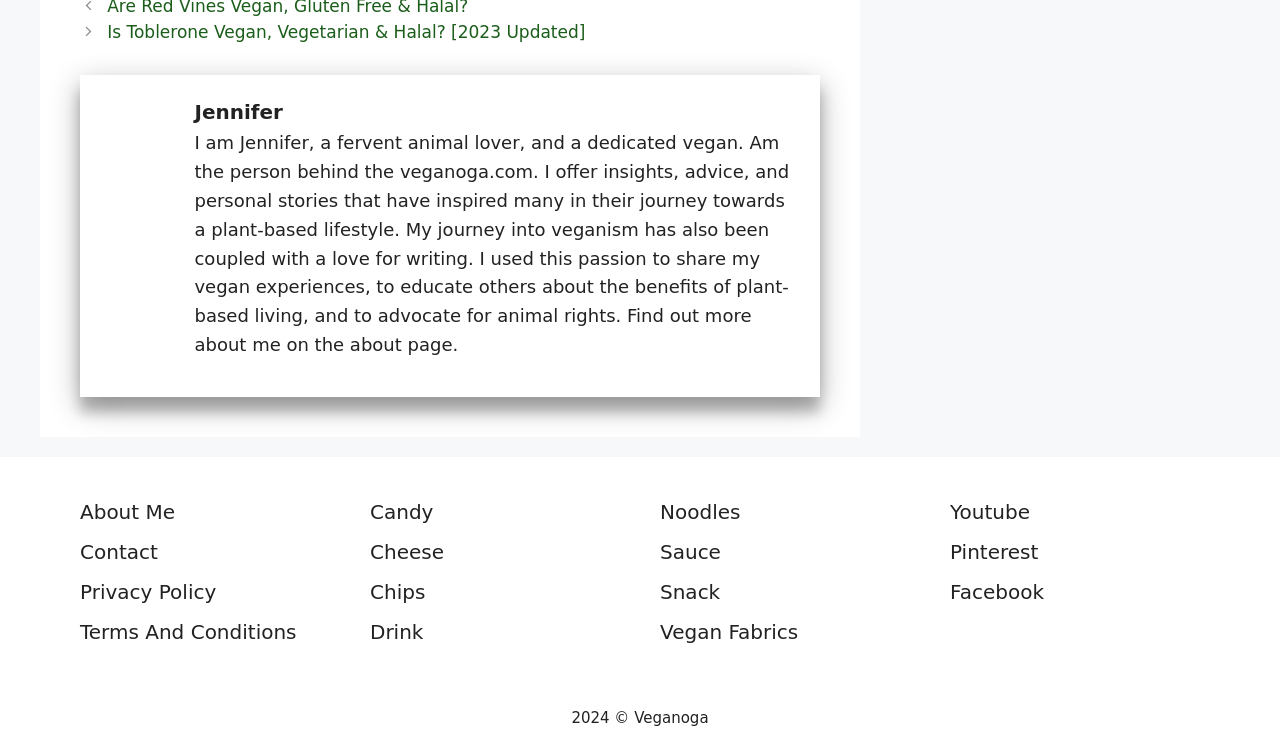Provide a one-word or short-phrase answer to the question:
What are the categories of products discussed on this website?

Candy, Cheese, Chips, etc.